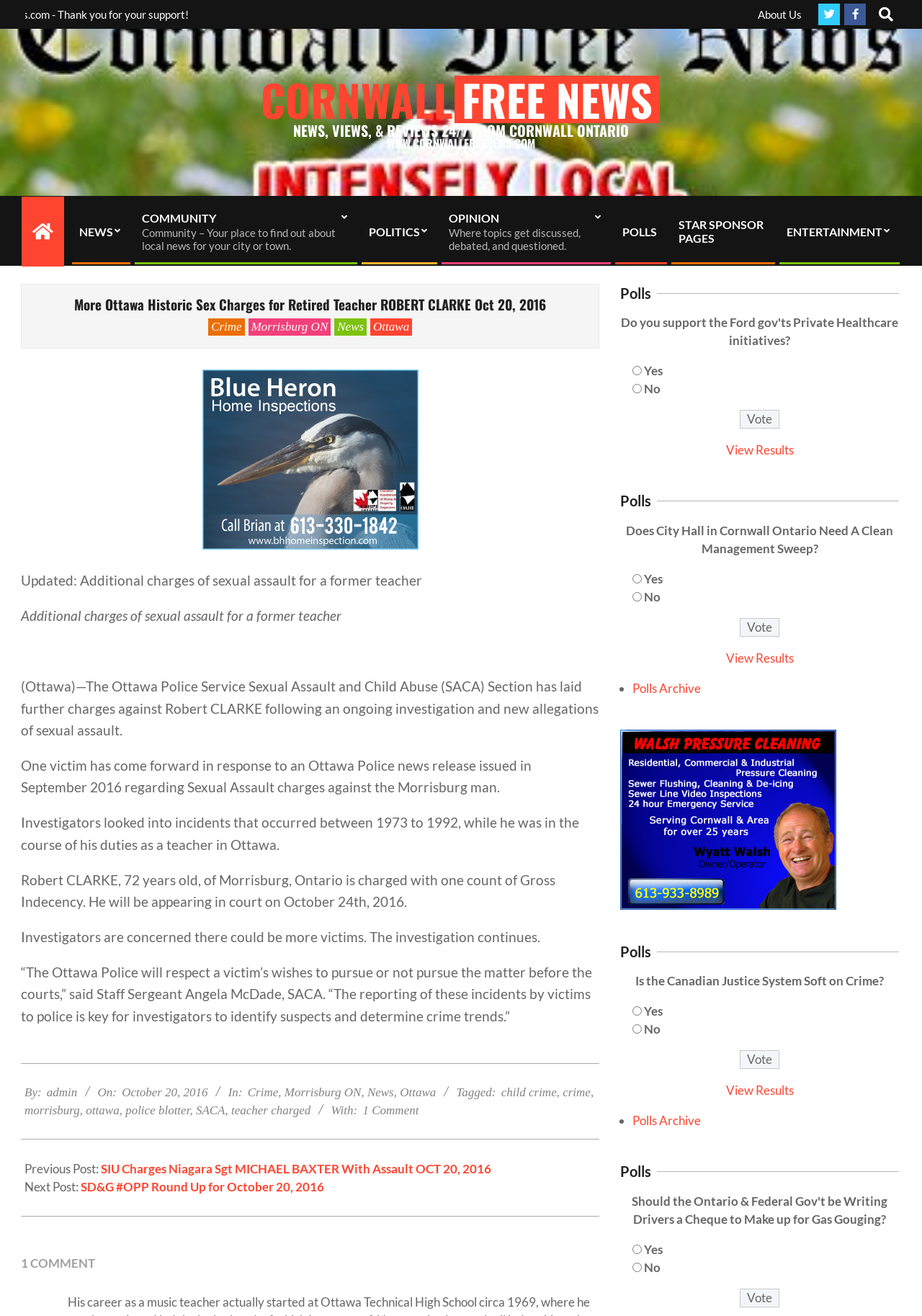Please answer the following question using a single word or phrase: 
What is the name of the teacher charged with sexual assault?

Robert CLARKE